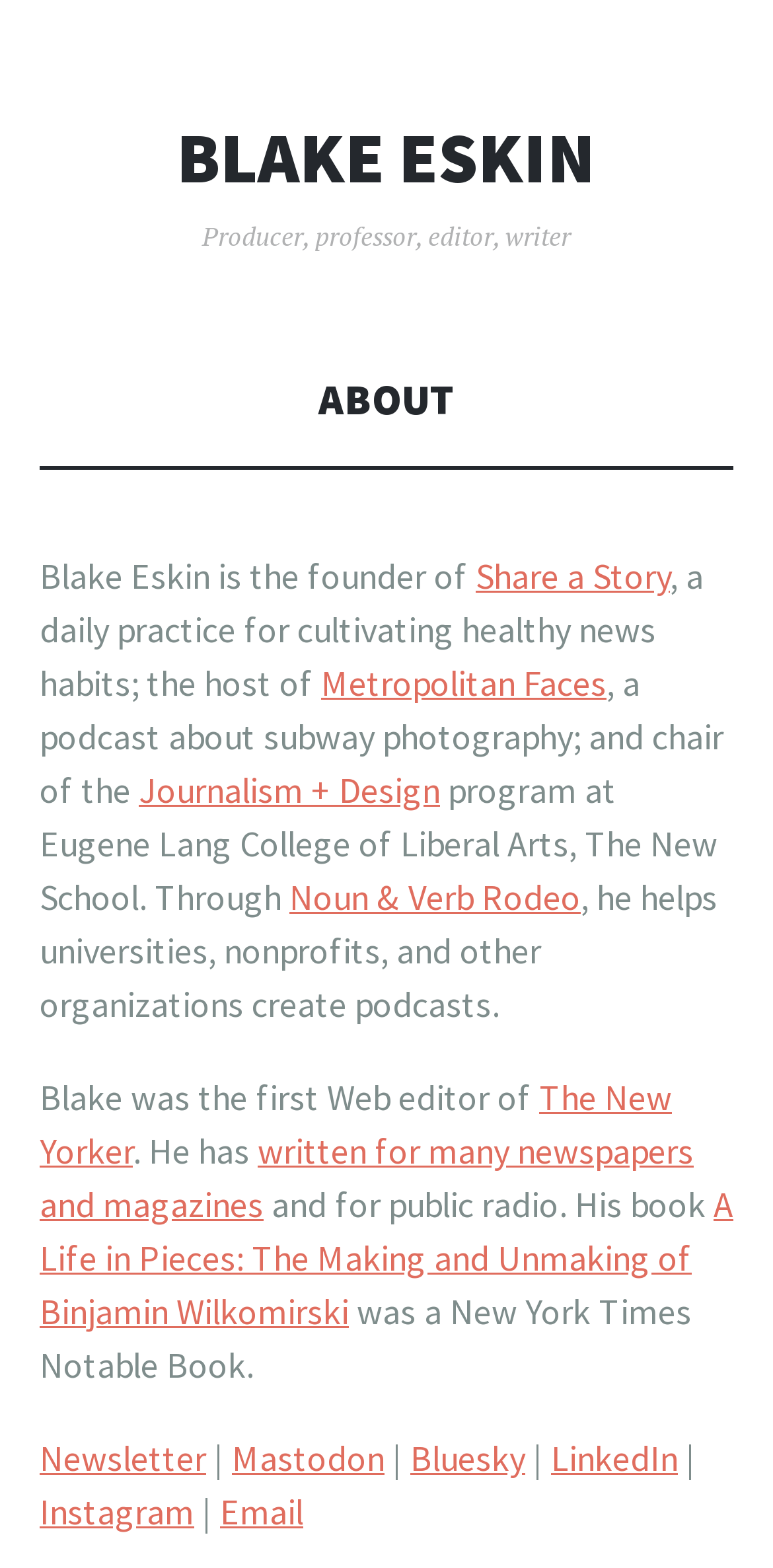Determine the coordinates of the bounding box for the clickable area needed to execute this instruction: "Read about Blake Eskin's podcast Metropolitan Faces".

[0.415, 0.421, 0.785, 0.45]